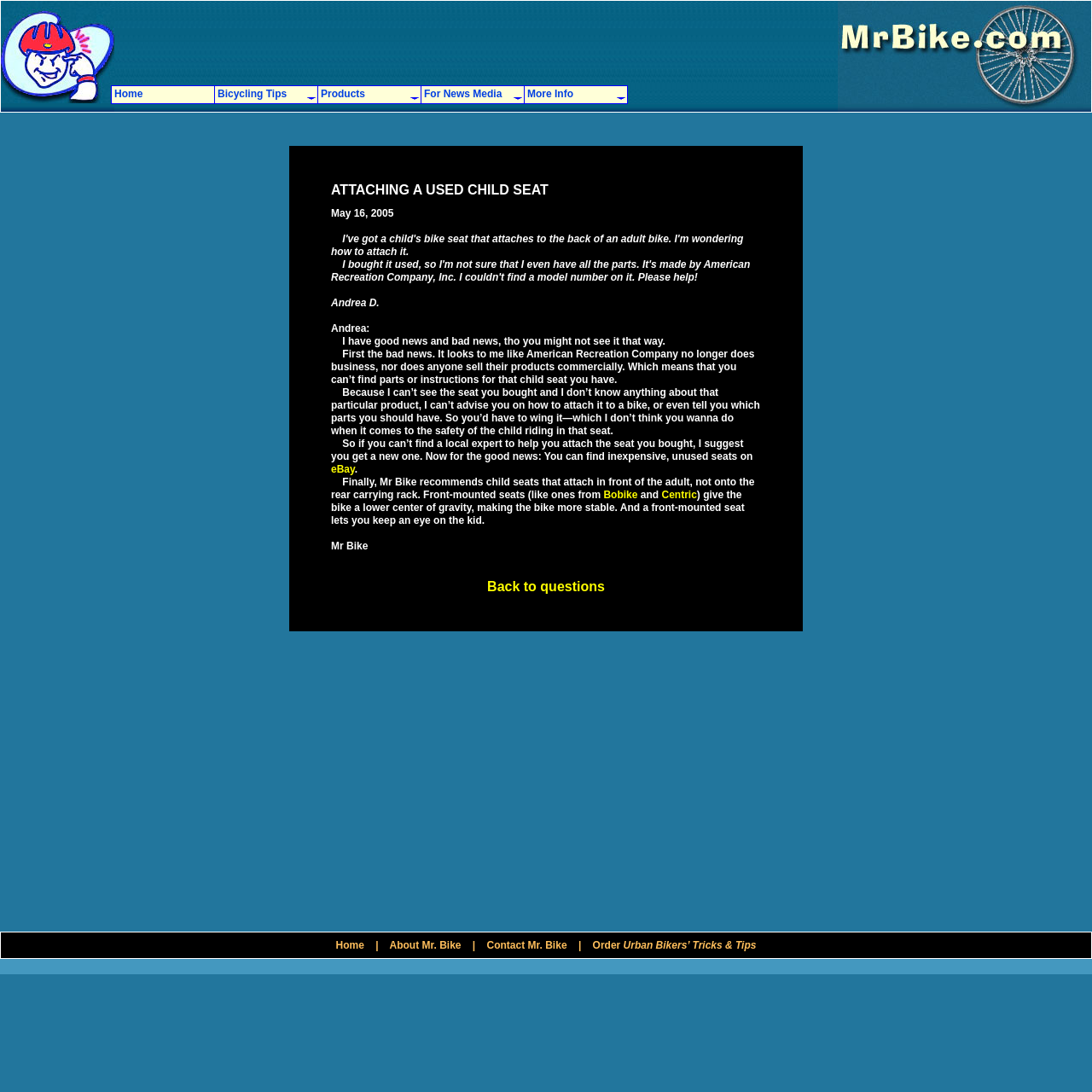Show the bounding box coordinates for the HTML element as described: "Centric".

[0.606, 0.448, 0.638, 0.459]